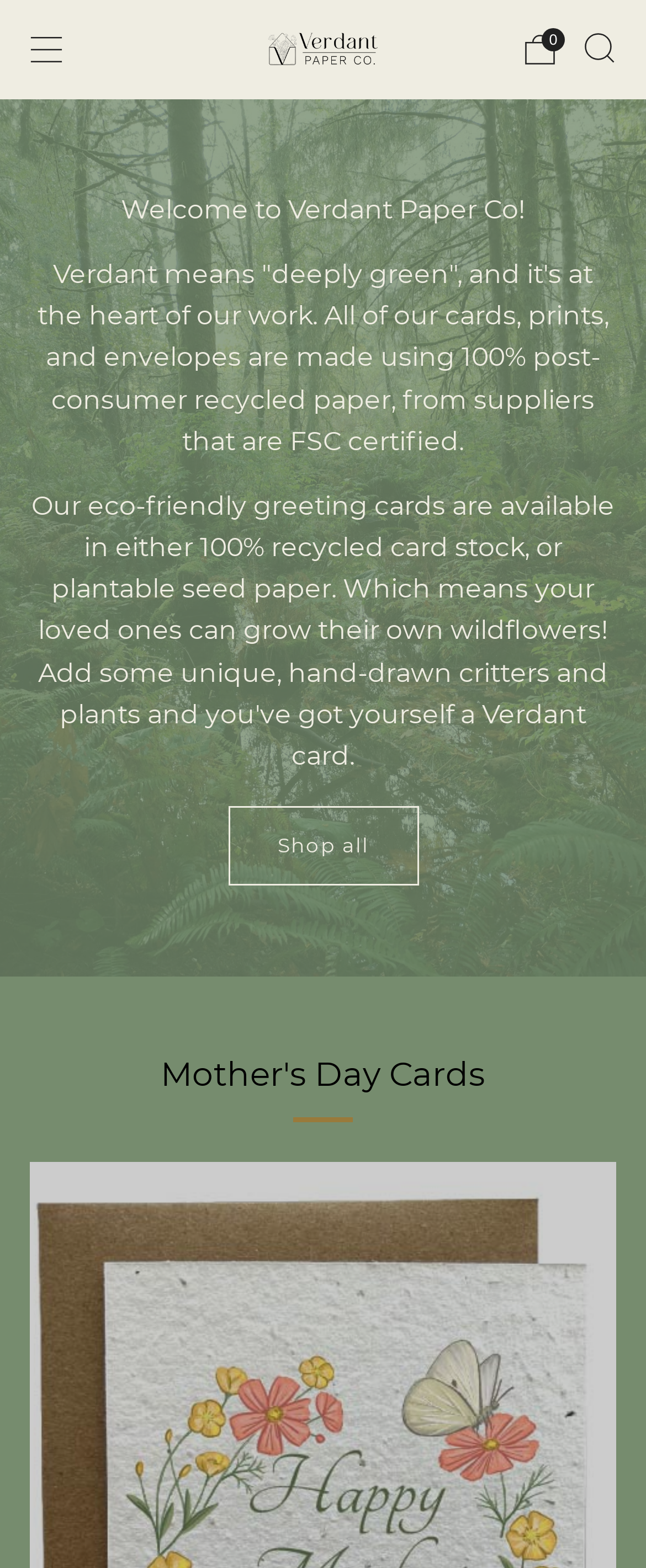Refer to the image and answer the question with as much detail as possible: What is the occasion for the cards?

The occasion for the cards can be found in the heading element, which specifically mentions 'Mother's Day Cards'. This suggests that the company offers cards for Mother's Day.